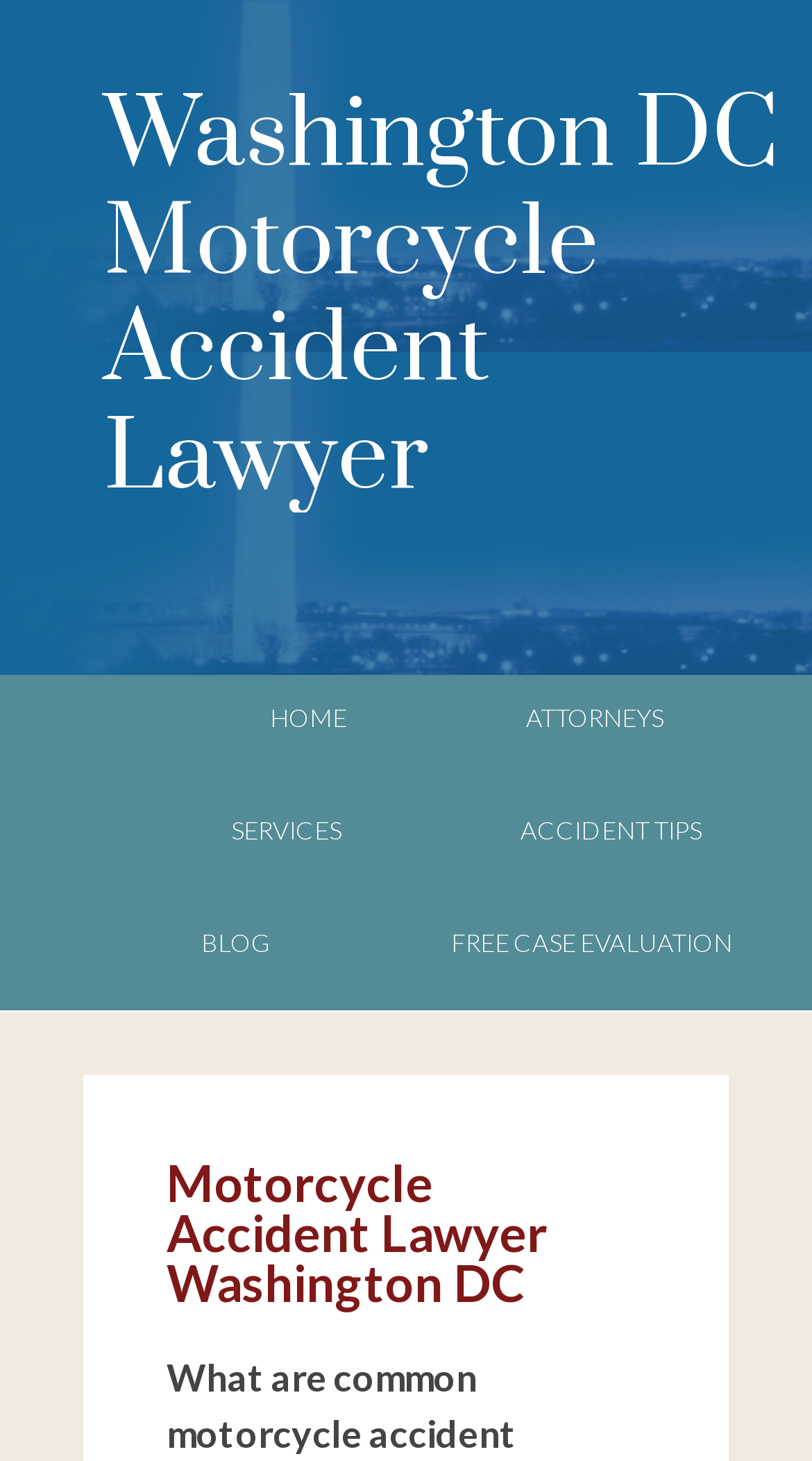Use a single word or phrase to answer the question: 
What is the purpose of the 'FREE CASE EVALUATION' link?

To evaluate a case for free